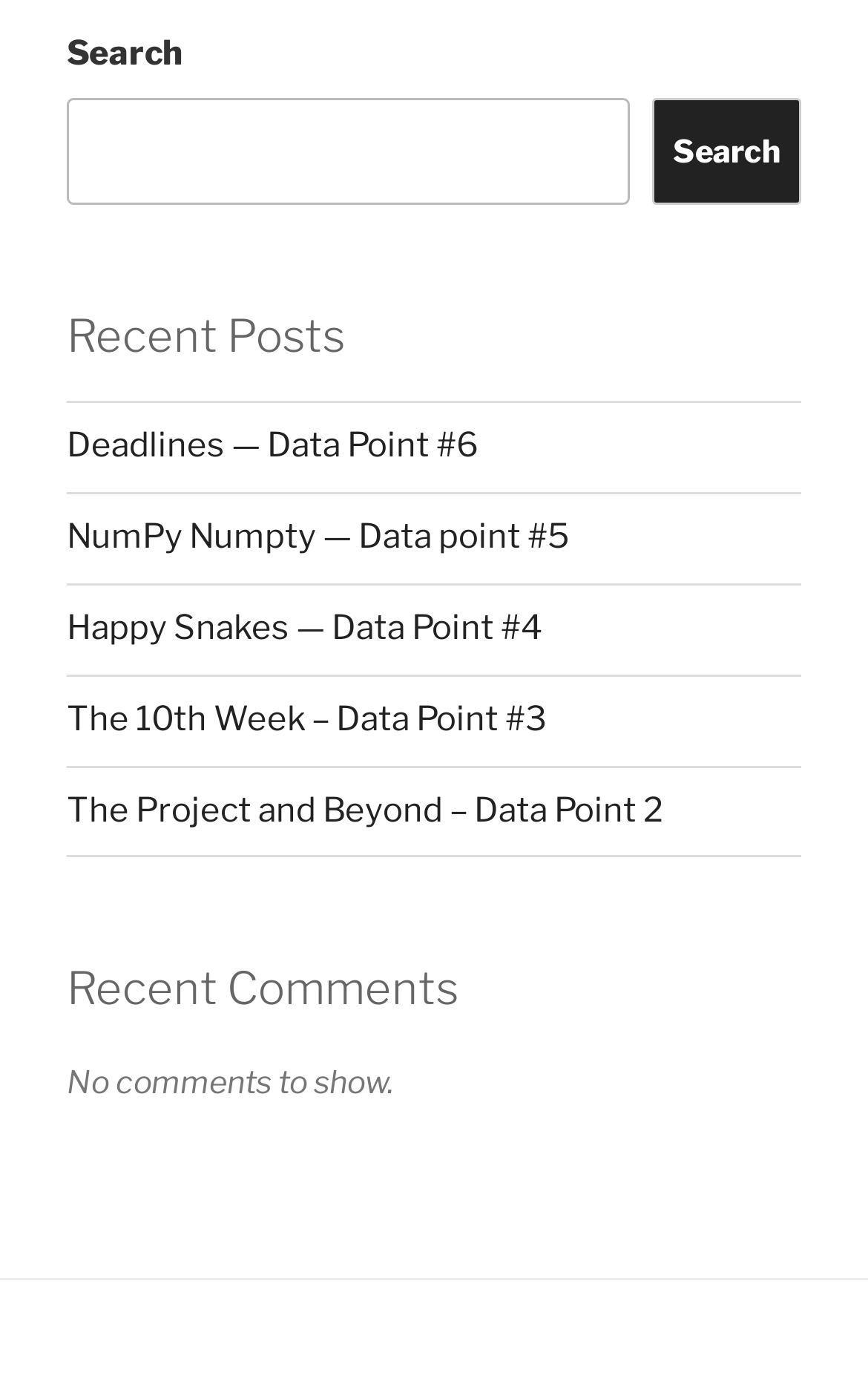Please reply to the following question using a single word or phrase: 
What is the title of the first recent post?

Deadlines — Data Point #6